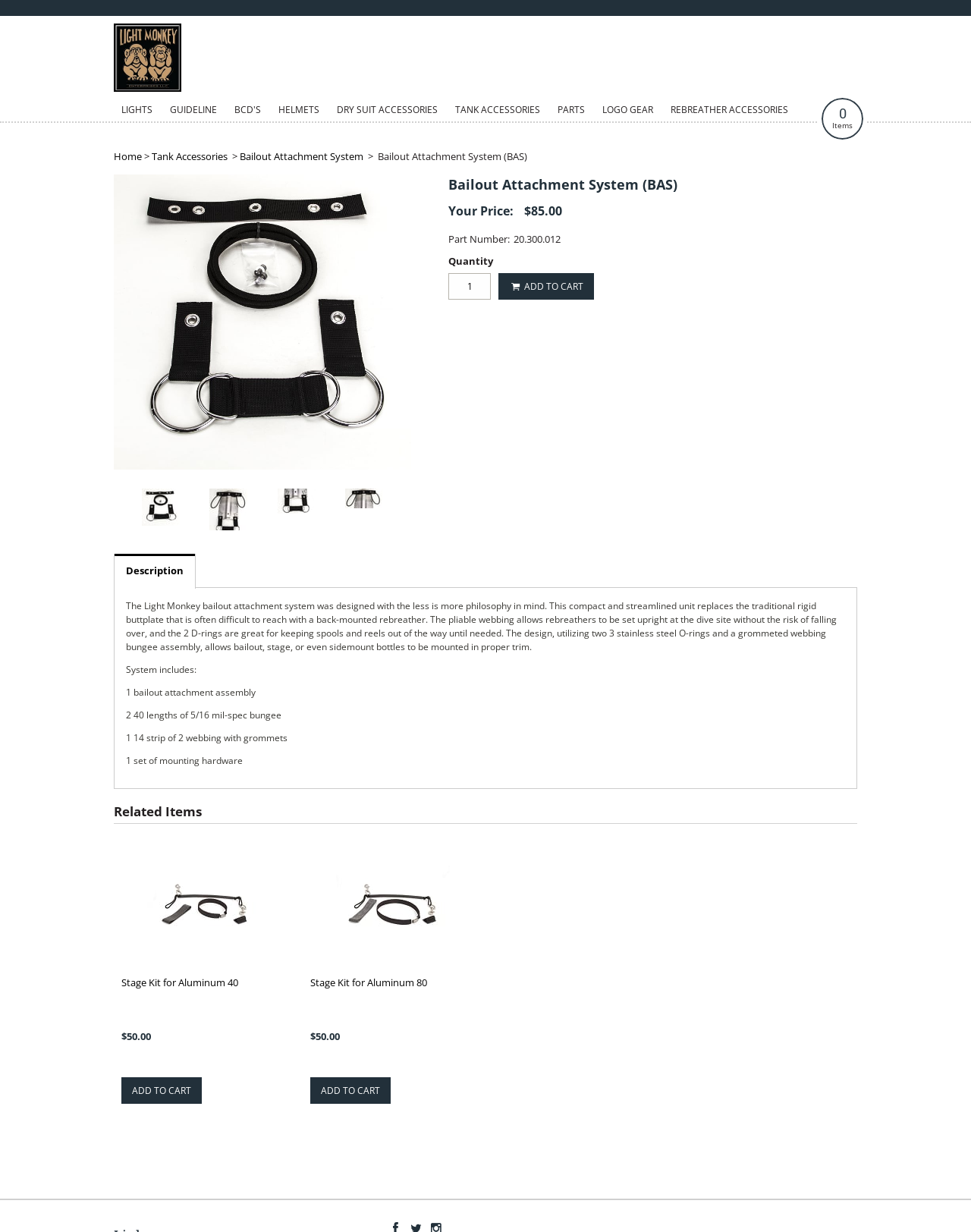Locate the bounding box coordinates of the item that should be clicked to fulfill the instruction: "View the 'Description'".

[0.118, 0.45, 0.201, 0.476]